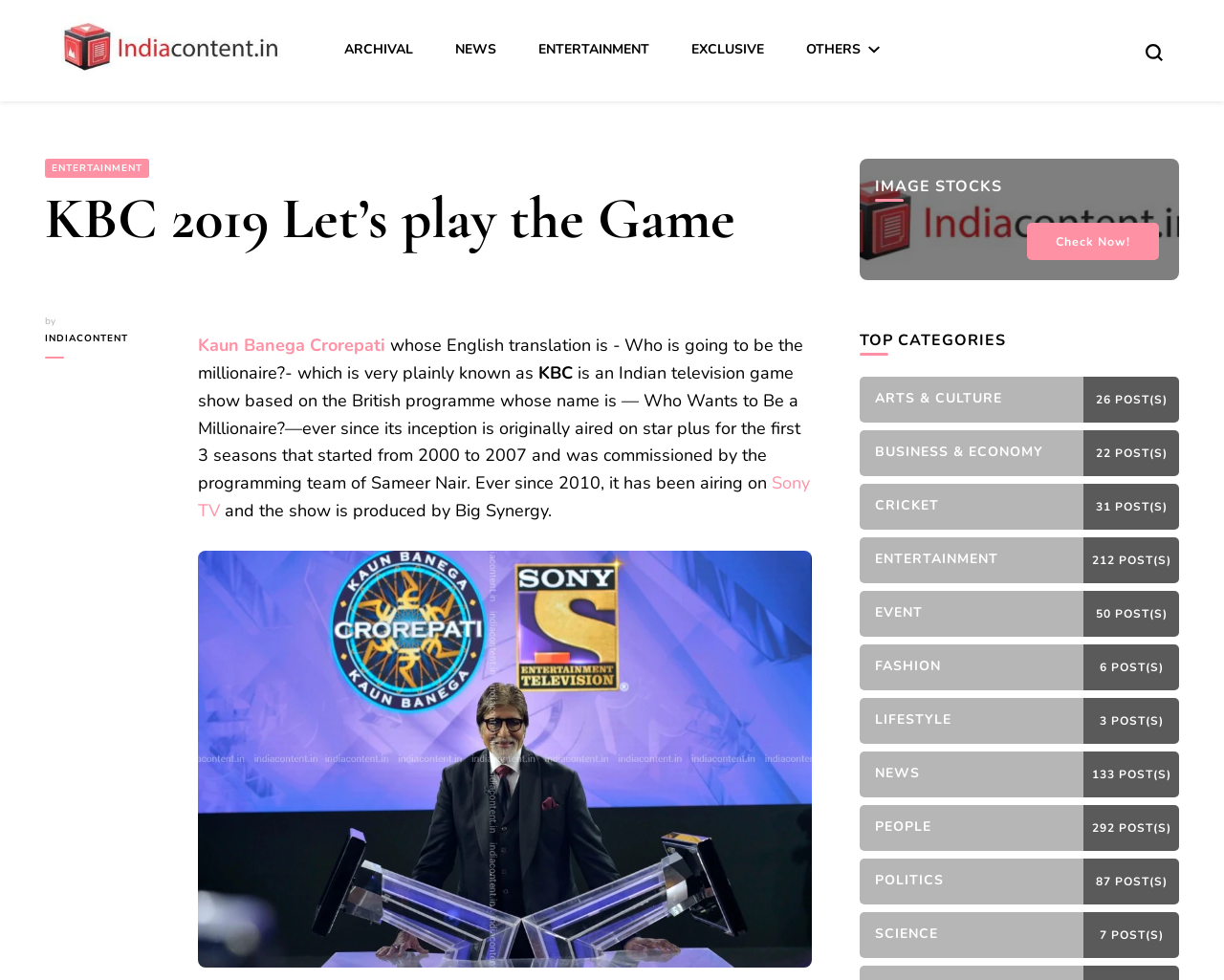Identify the bounding box of the UI component described as: "Kaun Banega Crorepati".

[0.162, 0.34, 0.315, 0.363]